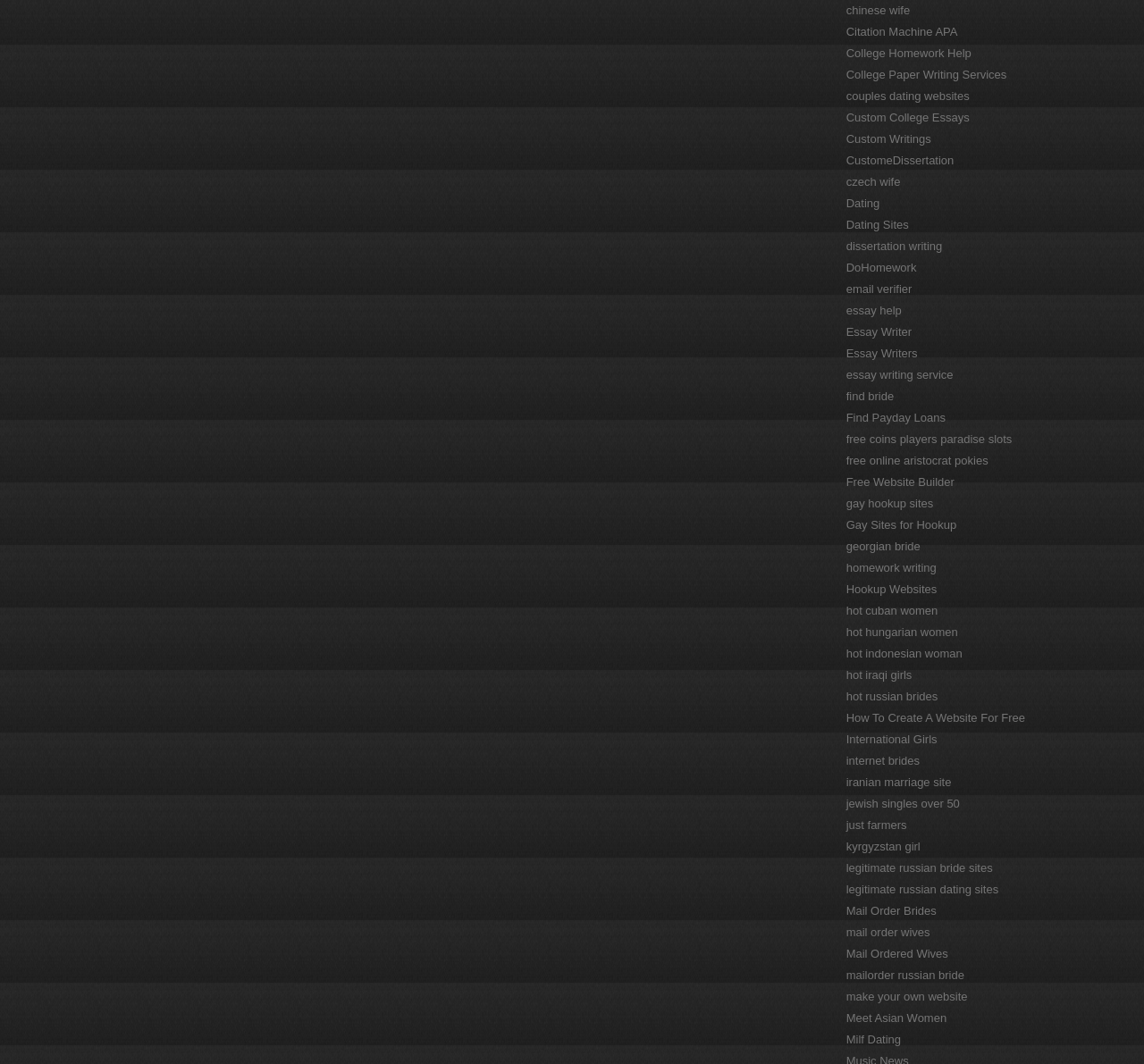Determine the bounding box for the HTML element described here: "Meet Asian Women". The coordinates should be given as [left, top, right, bottom] with each number being a float between 0 and 1.

[0.74, 0.95, 0.827, 0.963]